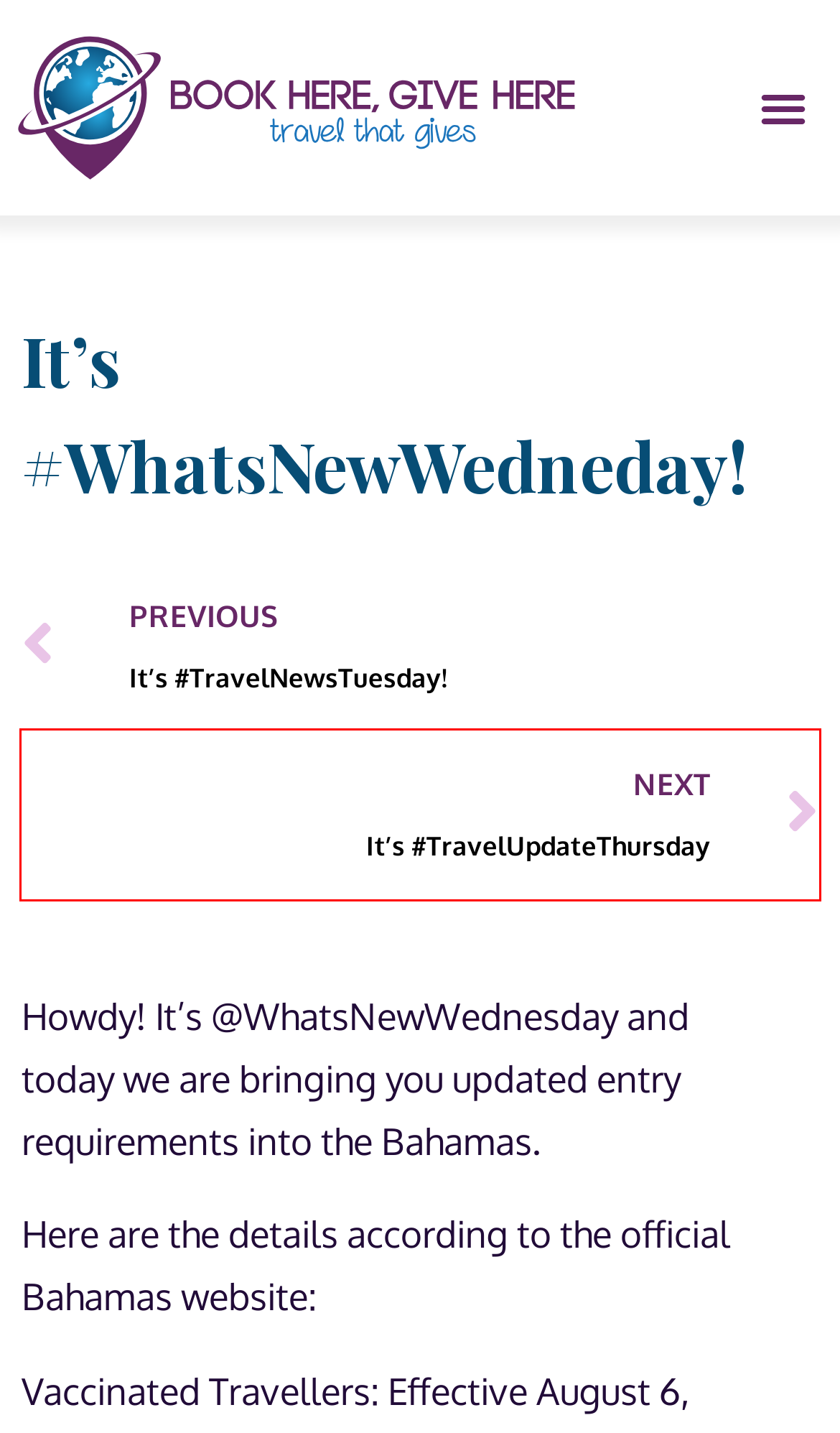You have a screenshot of a webpage with a red rectangle bounding box around an element. Identify the best matching webpage description for the new page that appears after clicking the element in the bounding box. The descriptions are:
A. Trip Questionnaire - Book Here, Give Here
B. It’s #TravelUpdateThursday - Book Here, Give Here
C. Welcome to #Trentino! - Book Here, Give Here
D. Book Here, Give Here - Trip and Vacation Planner, Curator
E. About Trip, Vacation Planner - Book Here, Give Here
F. It’s #TravelNewsTuesday! - Book Here, Give Here
G. Payment Authorization Form - Book Here, Give Here
H. Hawaiian Islands Overview Travel Experiences - Book Here, Give Here

B